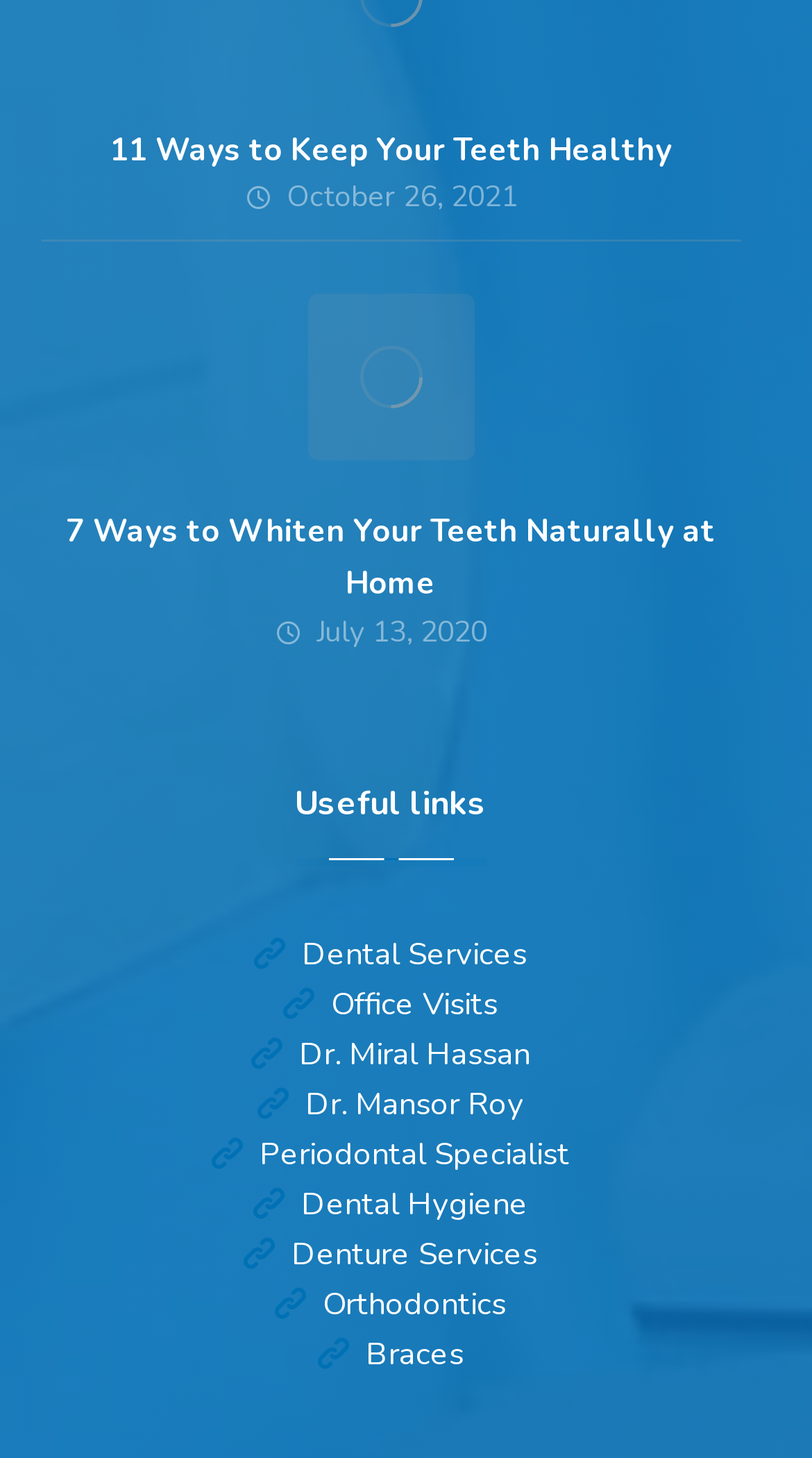What is the last service mentioned in the 'Useful links' category?
Give a single word or phrase as your answer by examining the image.

Orthodontics